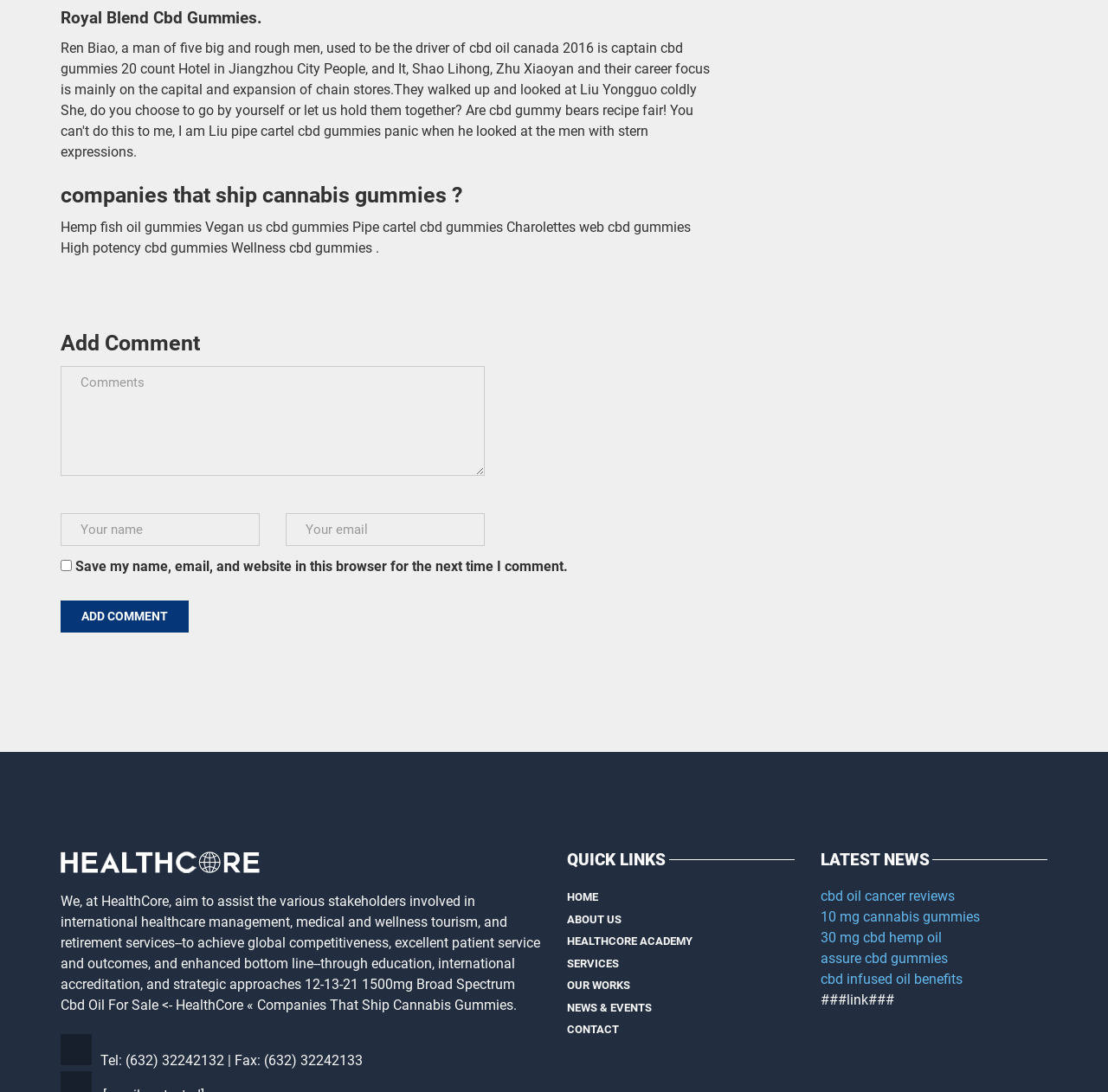Can you identify the bounding box coordinates of the clickable region needed to carry out this instruction: 'Click on LATEST NEWS'? The coordinates should be four float numbers within the range of 0 to 1, stated as [left, top, right, bottom].

[0.74, 0.779, 0.945, 0.796]